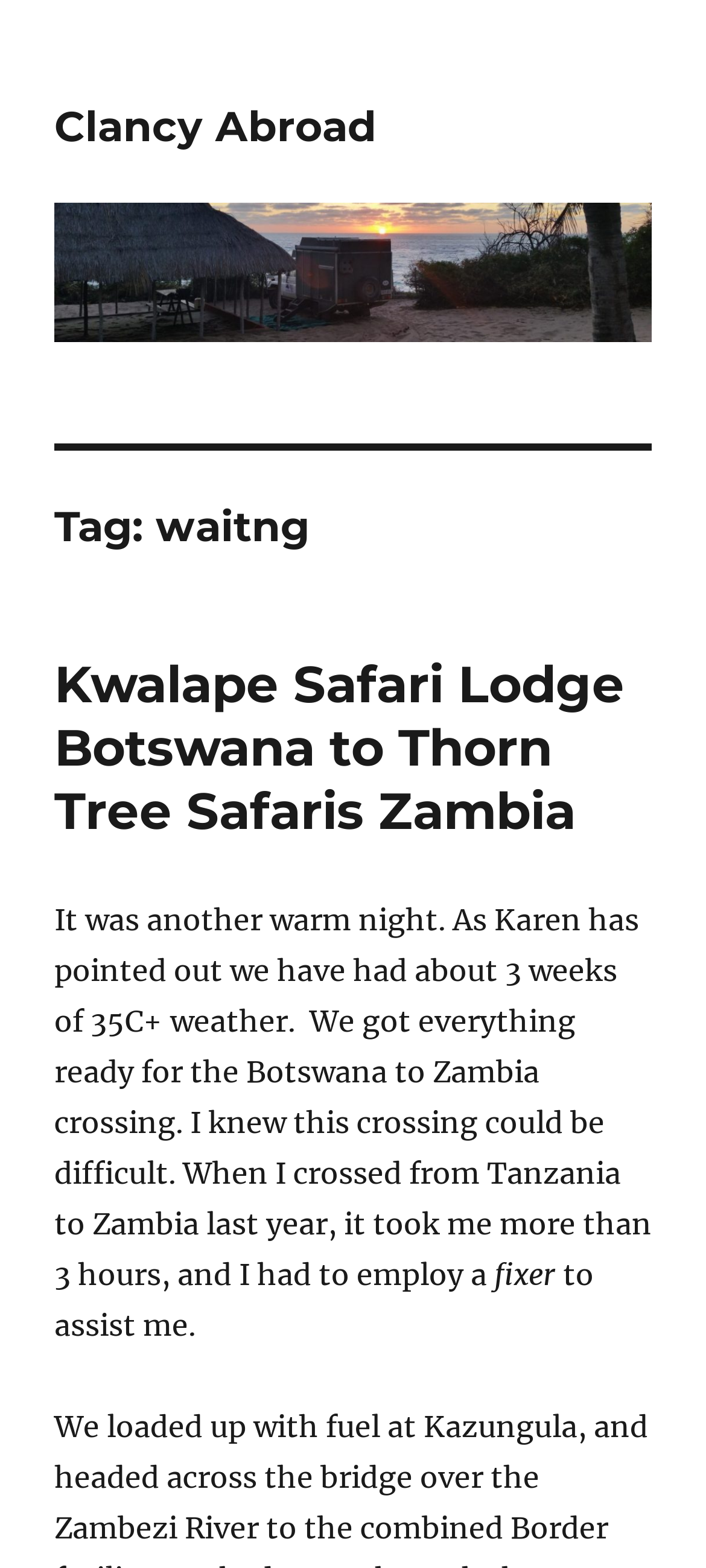How many headings are on the webpage?
Please provide a single word or phrase as your answer based on the image.

2